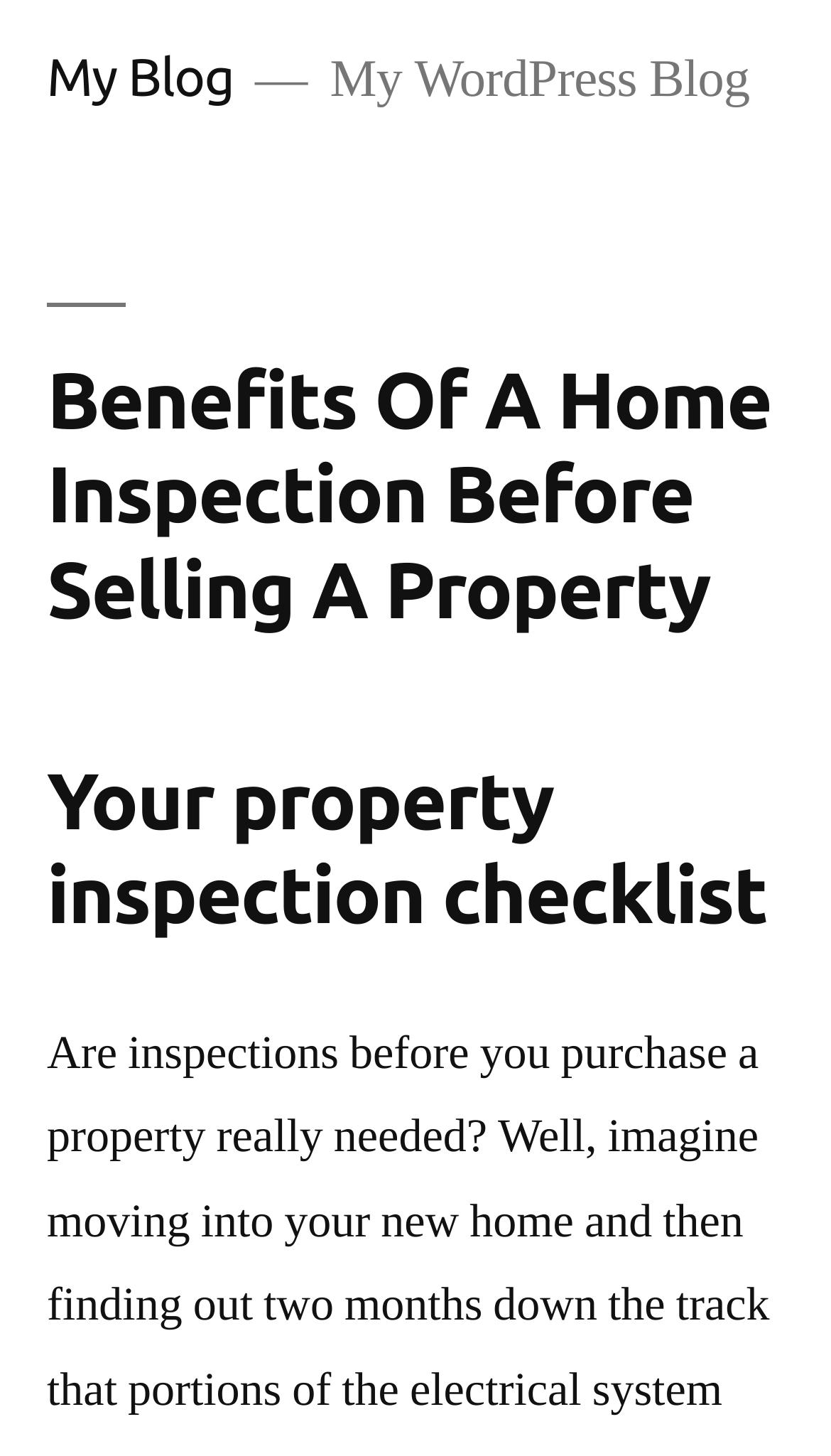Given the webpage screenshot, identify the bounding box of the UI element that matches this description: "My Blog".

[0.056, 0.032, 0.281, 0.073]